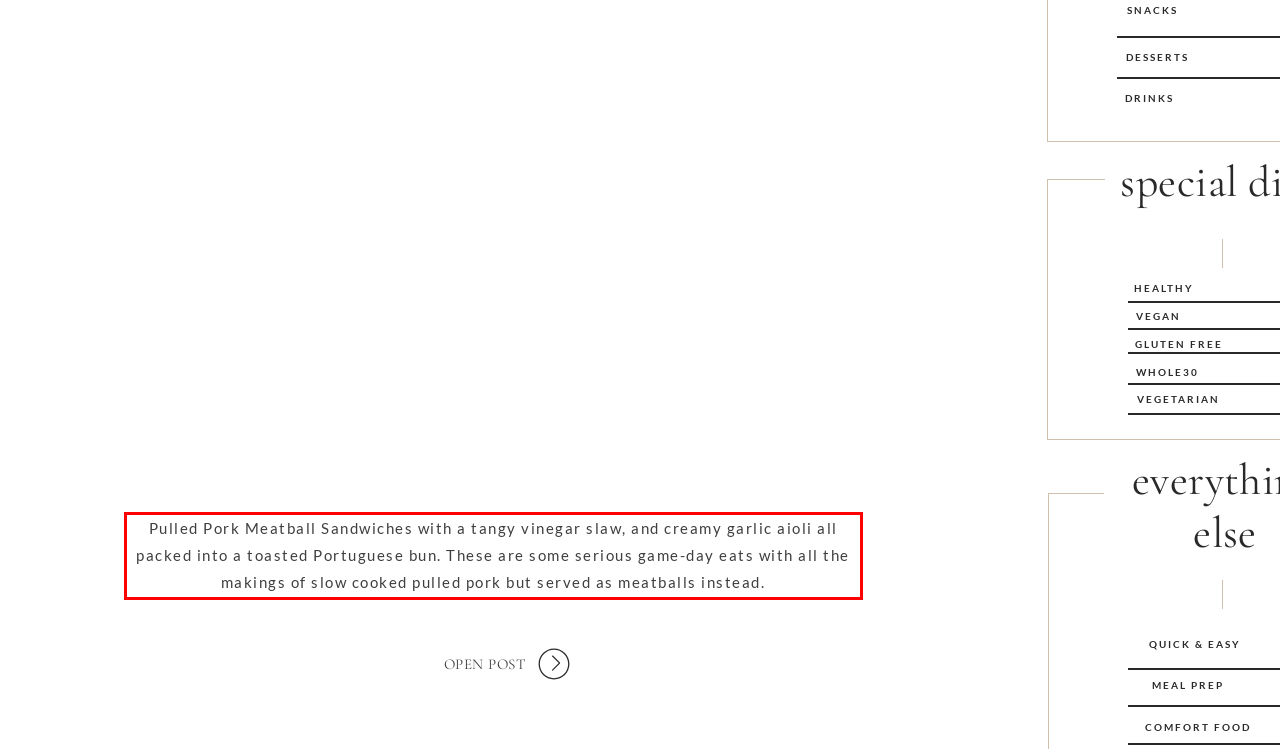Review the webpage screenshot provided, and perform OCR to extract the text from the red bounding box.

Pulled Pork Meatball Sandwiches with a tangy vinegar slaw, and creamy garlic aioli all packed into a toasted Portuguese bun. These are some serious game-day eats with all the makings of slow cooked pulled pork but served as meatballs instead.